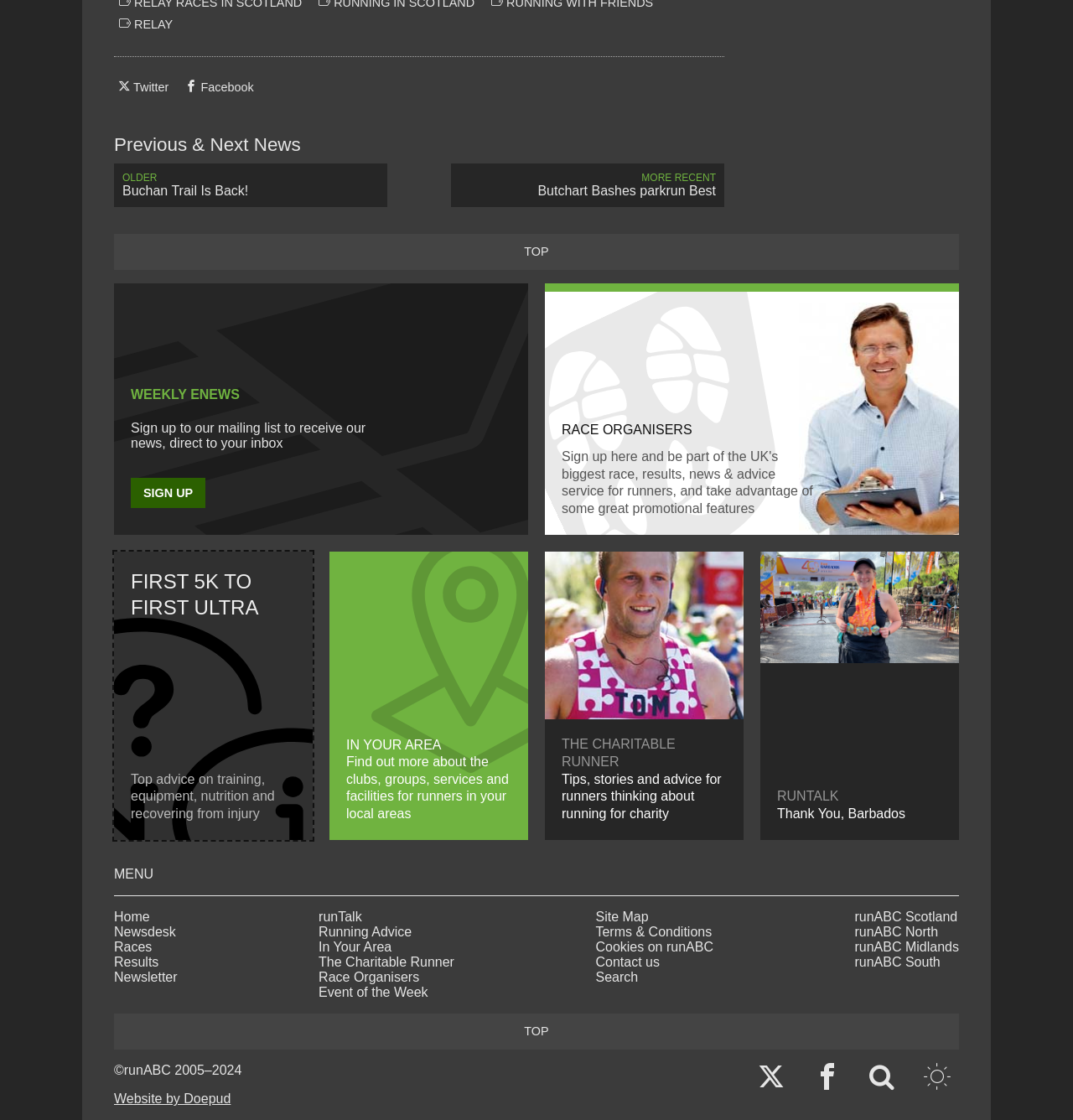Determine the bounding box coordinates for the clickable element to execute this instruction: "Search for something". Provide the coordinates as four float numbers between 0 and 1, i.e., [left, top, right, bottom].

[0.555, 0.866, 0.595, 0.879]